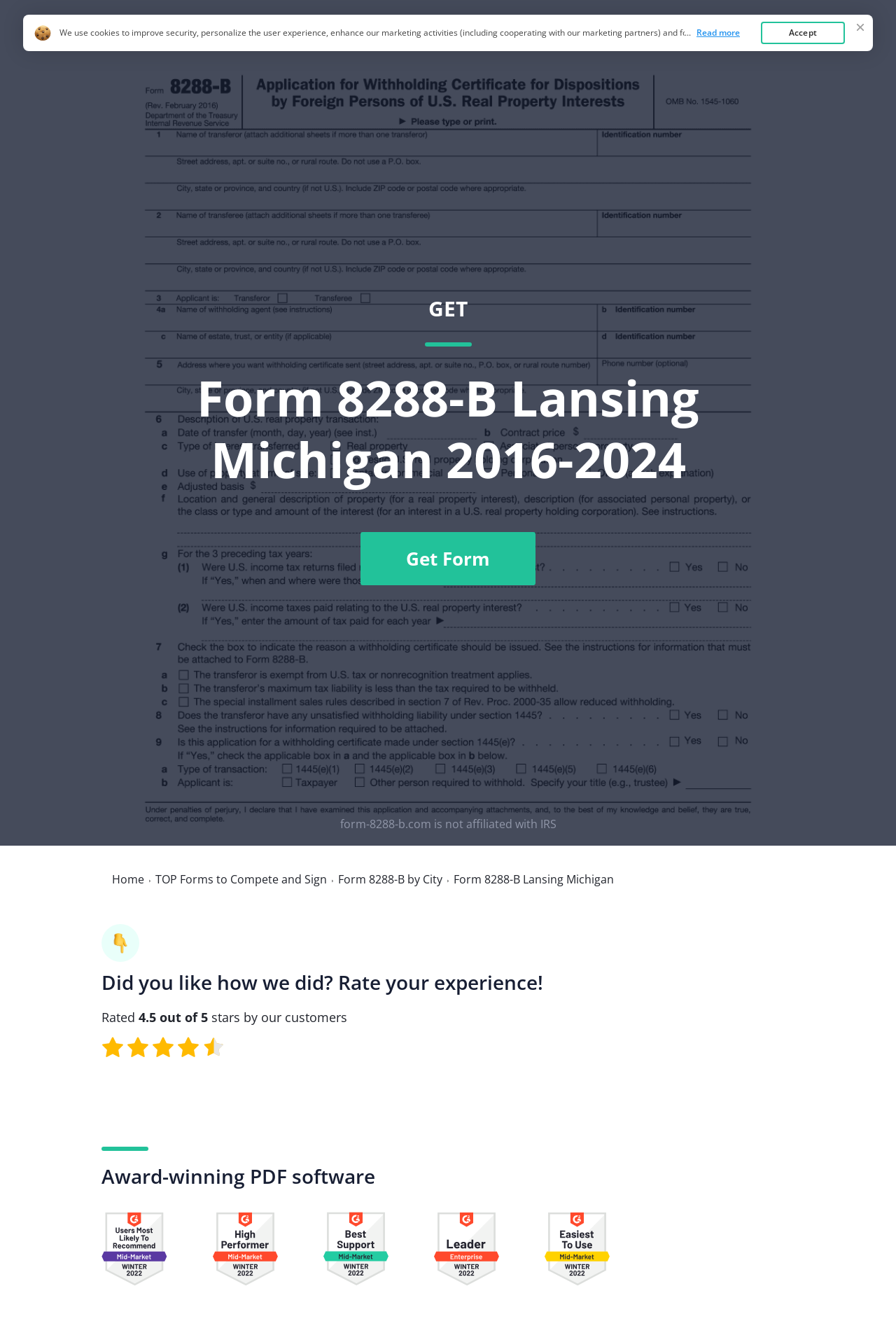Determine the bounding box coordinates of the clickable region to follow the instruction: "Click the Form 8288-B by City link".

[0.377, 0.654, 0.494, 0.663]